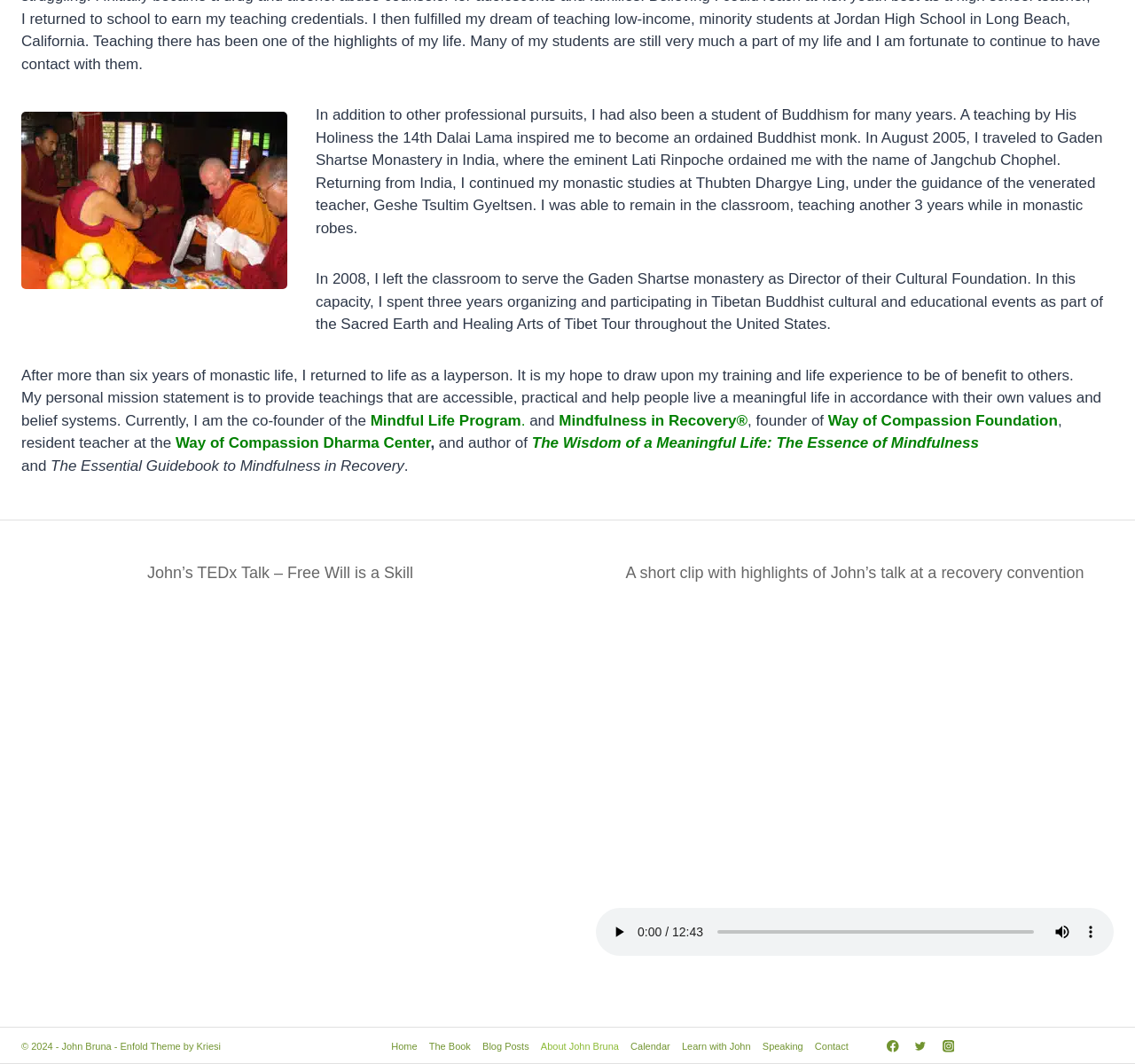Please determine the bounding box coordinates of the element's region to click for the following instruction: "play Youtube video".

[0.019, 0.555, 0.475, 0.829]